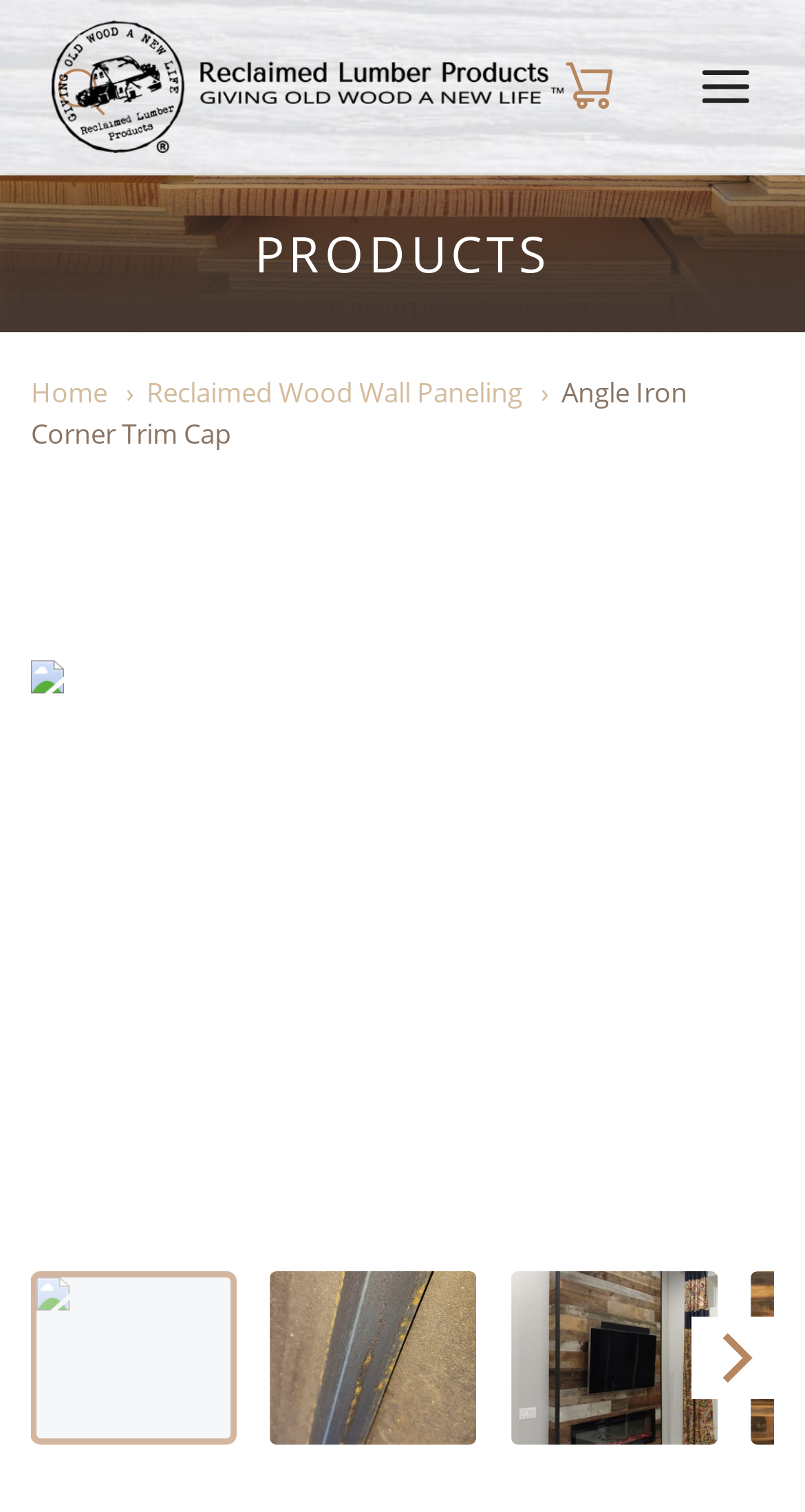Please identify the bounding box coordinates of the element's region that should be clicked to execute the following instruction: "Search for products". The bounding box coordinates must be four float numbers between 0 and 1, i.e., [left, top, right, bottom].

[0.064, 0.03, 0.936, 0.092]